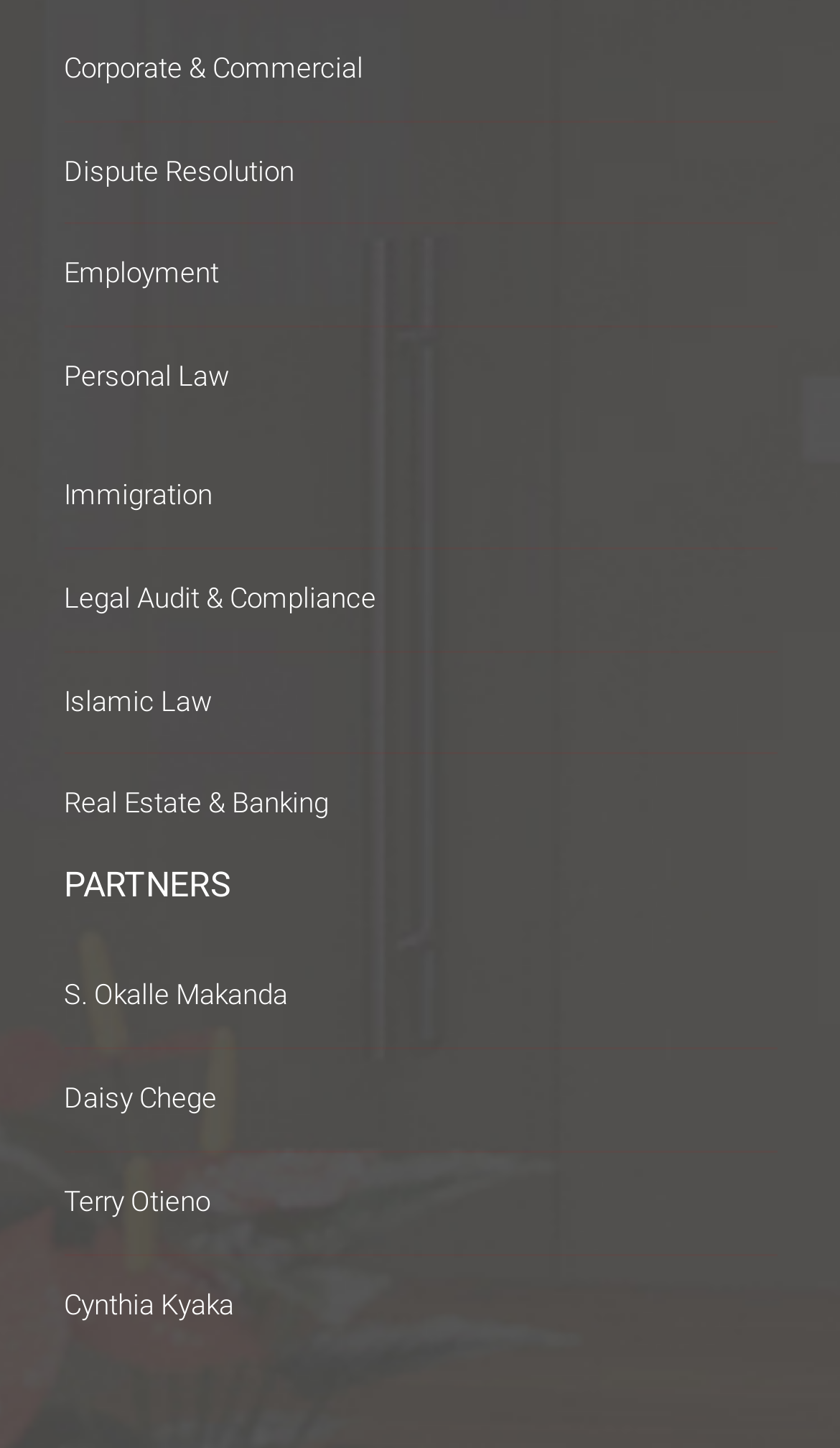How many partners are listed on the webpage?
Offer a detailed and full explanation in response to the question.

The webpage lists four partners: S. Okalle Makanda, Daisy Chege, Terry Otieno, and Cynthia Kyaka, as indicated by the links with their names.